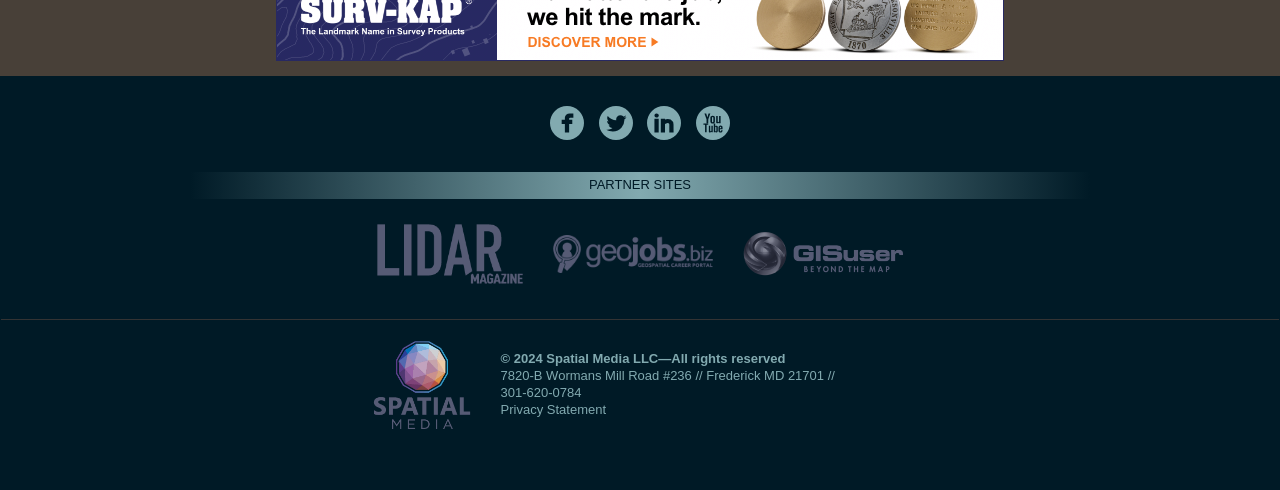Please mark the clickable region by giving the bounding box coordinates needed to complete this instruction: "read the Privacy Statement".

[0.391, 0.82, 0.473, 0.85]